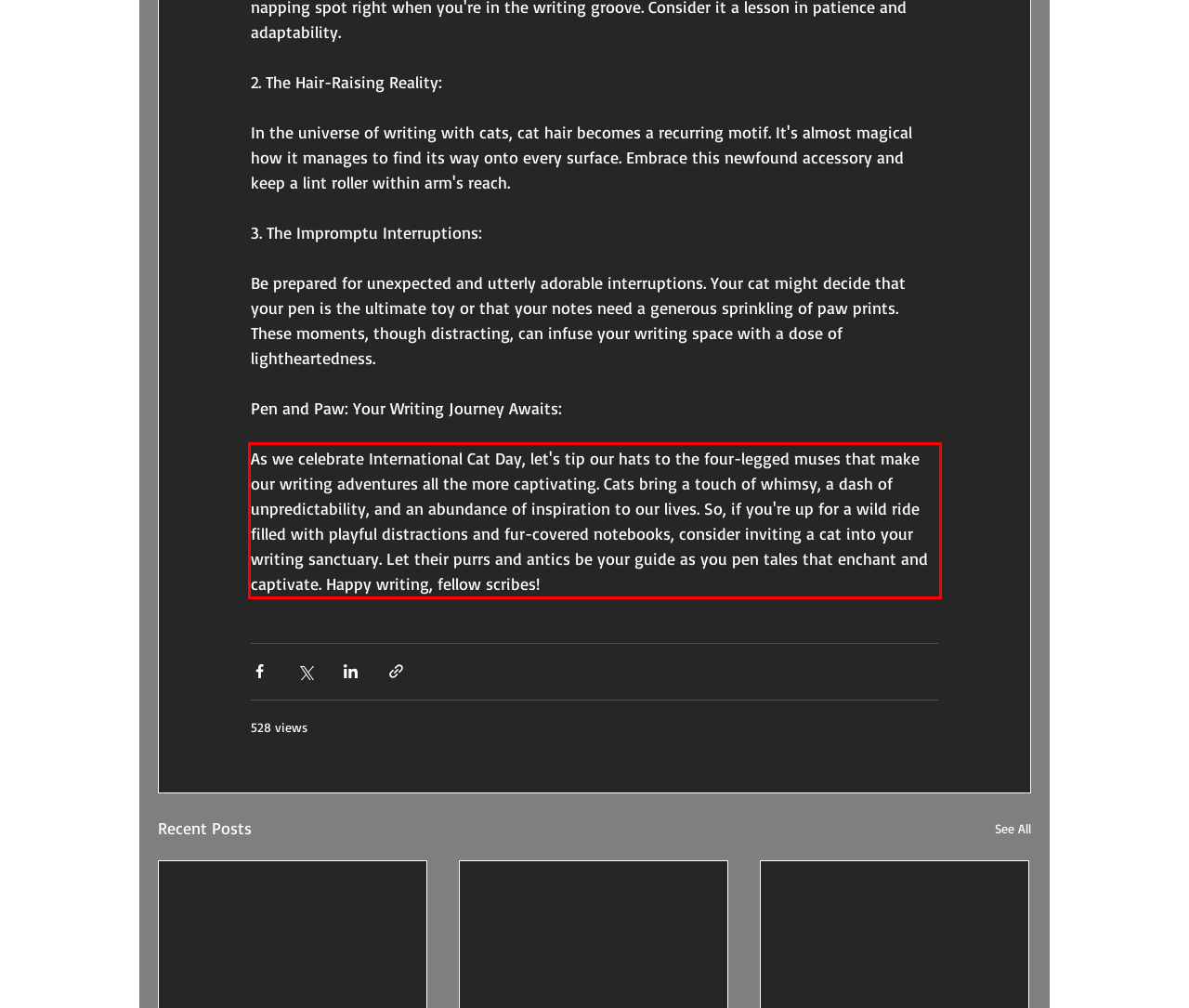Please analyze the screenshot of a webpage and extract the text content within the red bounding box using OCR.

As we celebrate International Cat Day, let's tip our hats to the four-legged muses that make our writing adventures all the more captivating. Cats bring a touch of whimsy, a dash of unpredictability, and an abundance of inspiration to our lives. So, if you're up for a wild ride filled with playful distractions and fur-covered notebooks, consider inviting a cat into your writing sanctuary. Let their purrs and antics be your guide as you pen tales that enchant and captivate. Happy writing, fellow scribes!